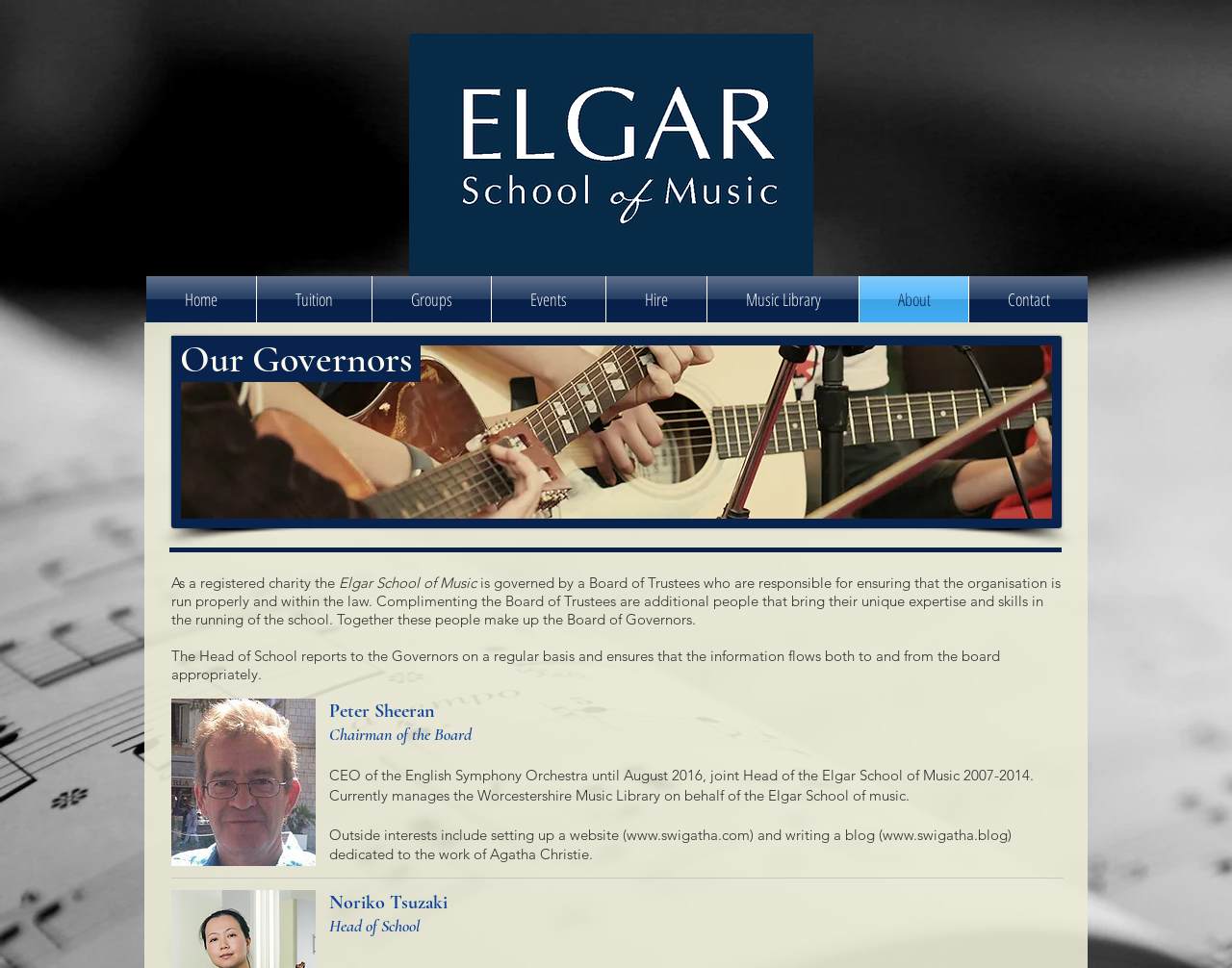Please give the bounding box coordinates of the area that should be clicked to fulfill the following instruction: "Visit the www.swigatha.com website". The coordinates should be in the format of four float numbers from 0 to 1, i.e., [left, top, right, bottom].

[0.509, 0.853, 0.609, 0.871]